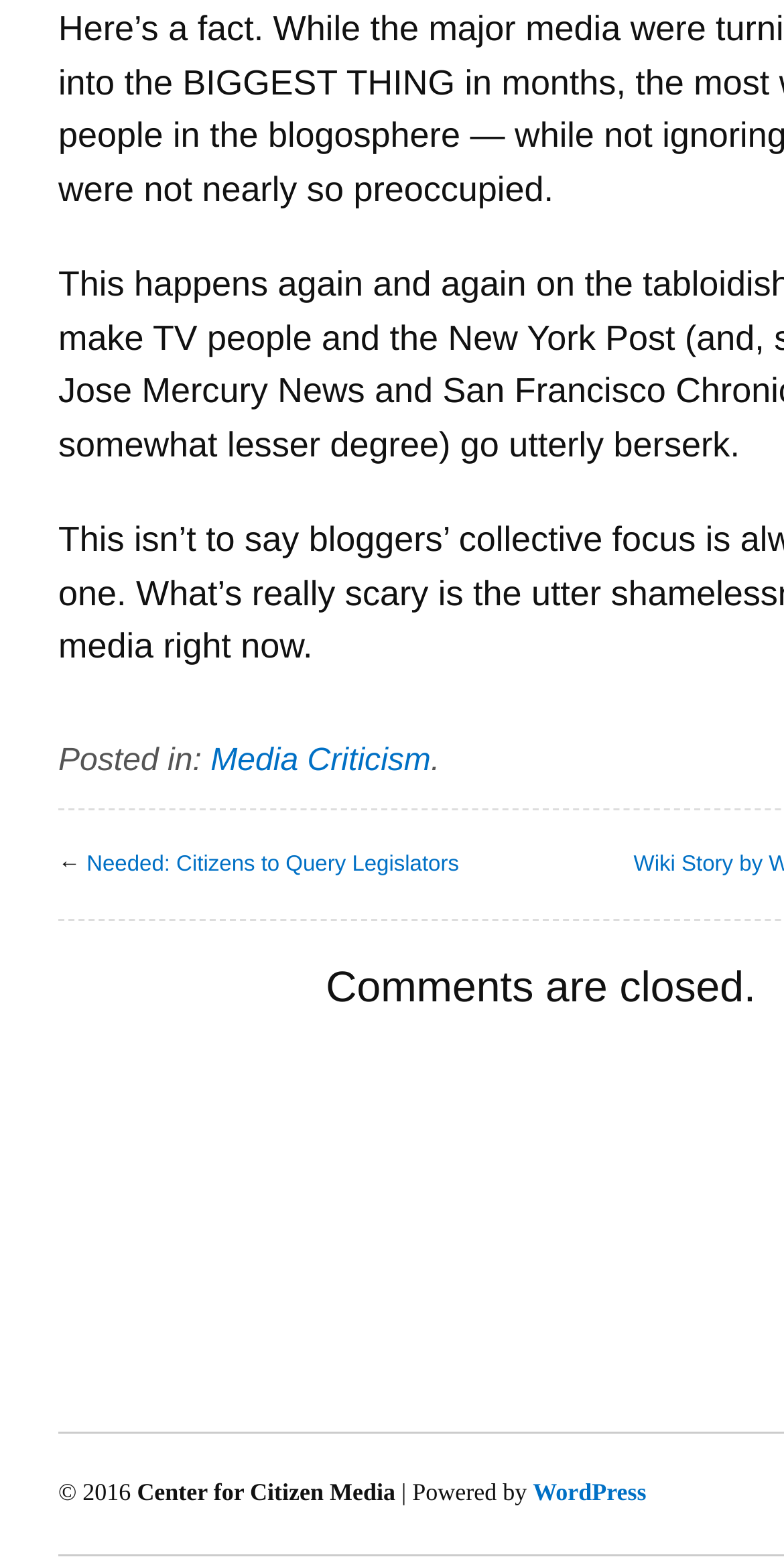What is the category of the post?
Based on the screenshot, respond with a single word or phrase.

Media Criticism